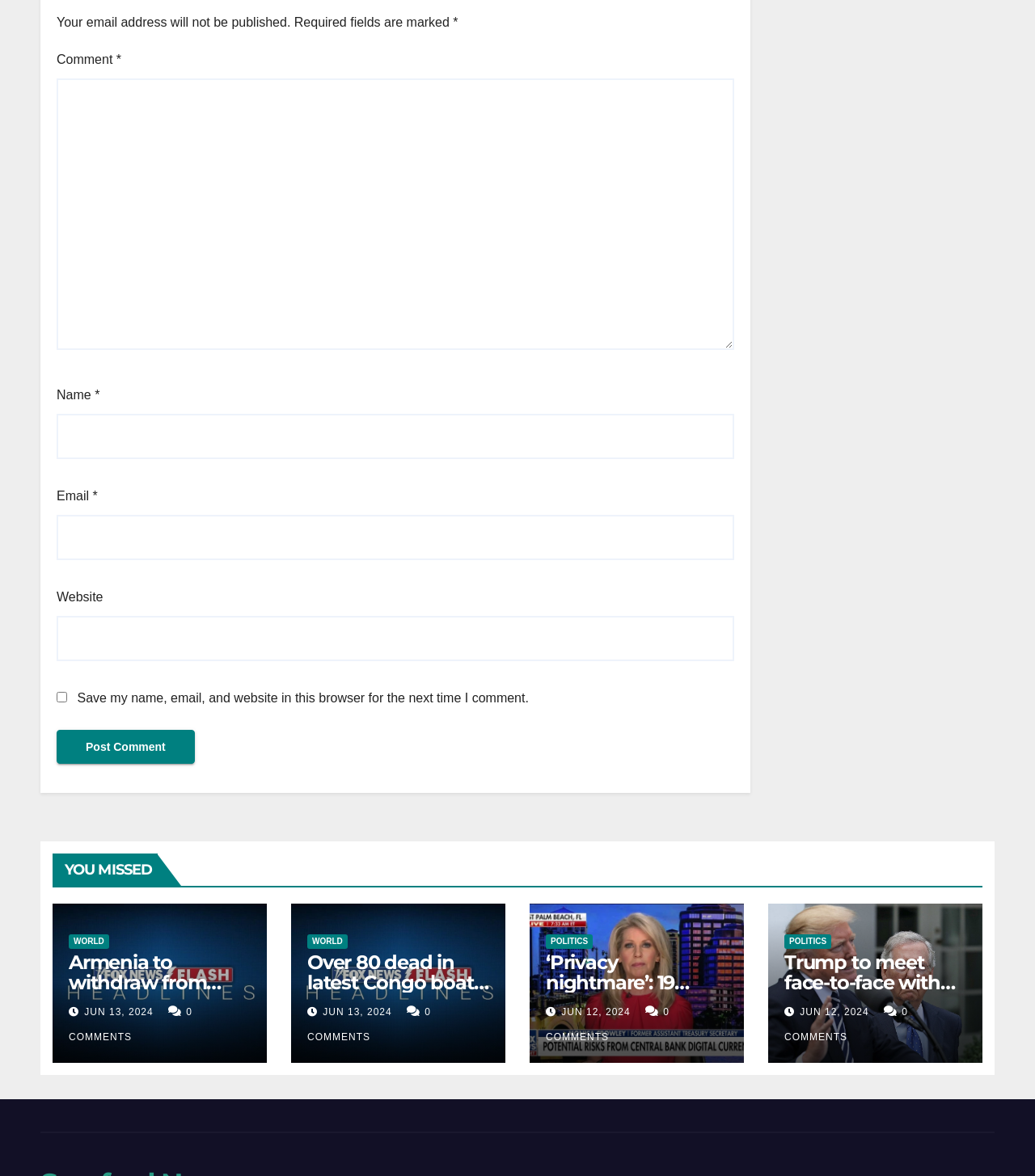Locate the bounding box coordinates of the element that needs to be clicked to carry out the instruction: "Chat with an expert". The coordinates should be given as four float numbers ranging from 0 to 1, i.e., [left, top, right, bottom].

None